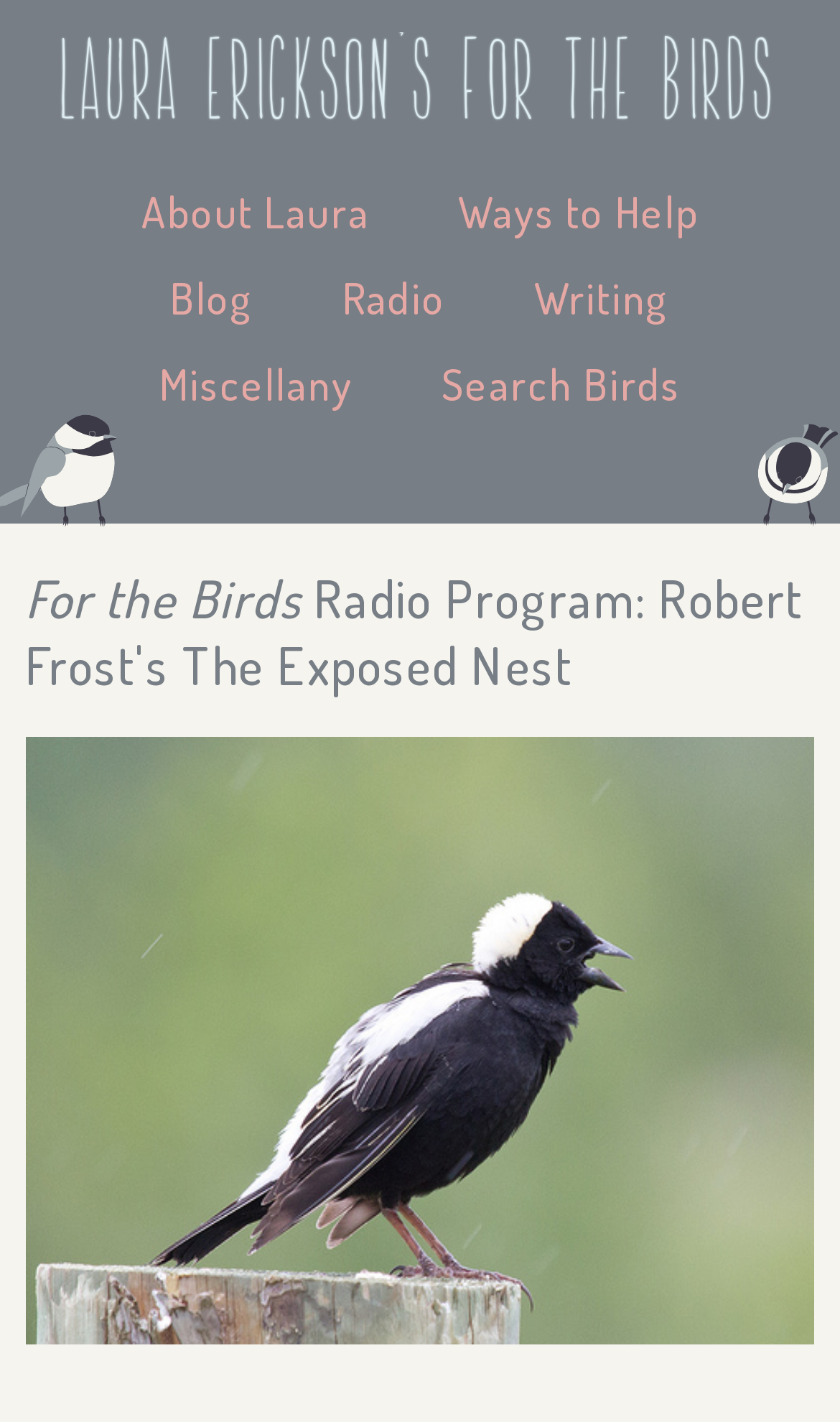Provide a comprehensive description of the webpage.

The webpage is about Robert Frost's poem "The Exposed Nest" and its relation to the radio program "For the Birds" by Laura Erickson. At the top of the page, there is a prominent link to "Laura Erickson's For the Birds" which takes up the entire width of the page. Below this link, there are six links arranged horizontally, including "About Laura", "Ways to Help", "Blog", "Radio", "Writing", and "Miscellany". These links are positioned in the middle of the page, with "About Laura" on the left and "Miscellany" on the right.

Further down the page, there is a heading that reads "For the Birds Radio Program: Robert Frost's The Exposed Nest", which spans almost the entire width of the page. Below this heading, there is a large image that takes up most of the remaining space on the page. The image is positioned in the center of the page, leaving some space at the top and bottom. There is also a "Search Birds" link located below the row of links, but above the heading and image.